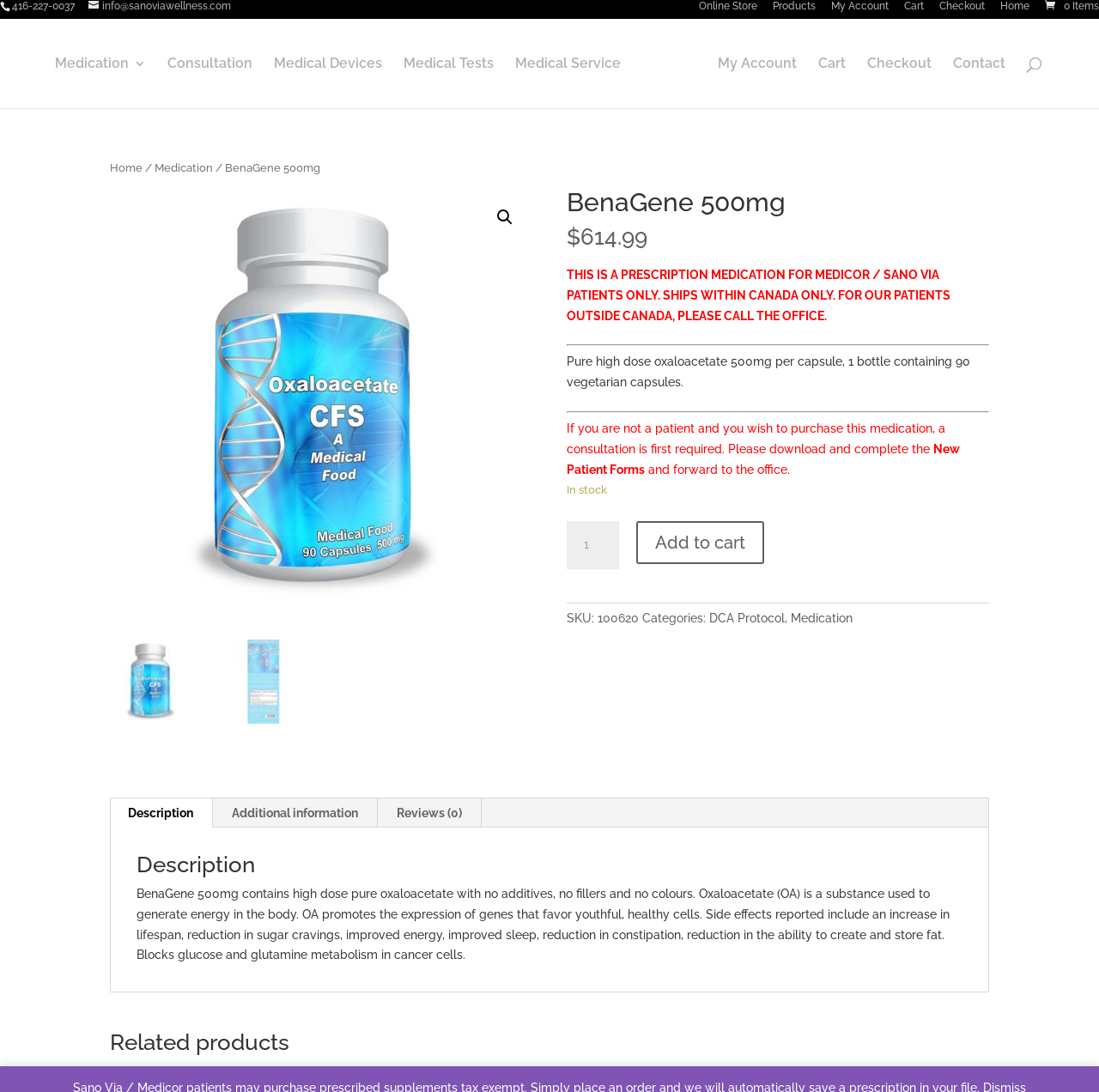From the element description: "name="s" placeholder="Search …" title="Search for:"", extract the bounding box coordinates of the UI element. The coordinates should be expressed as four float numbers between 0 and 1, in the order [left, top, right, bottom].

[0.053, 0.017, 0.953, 0.018]